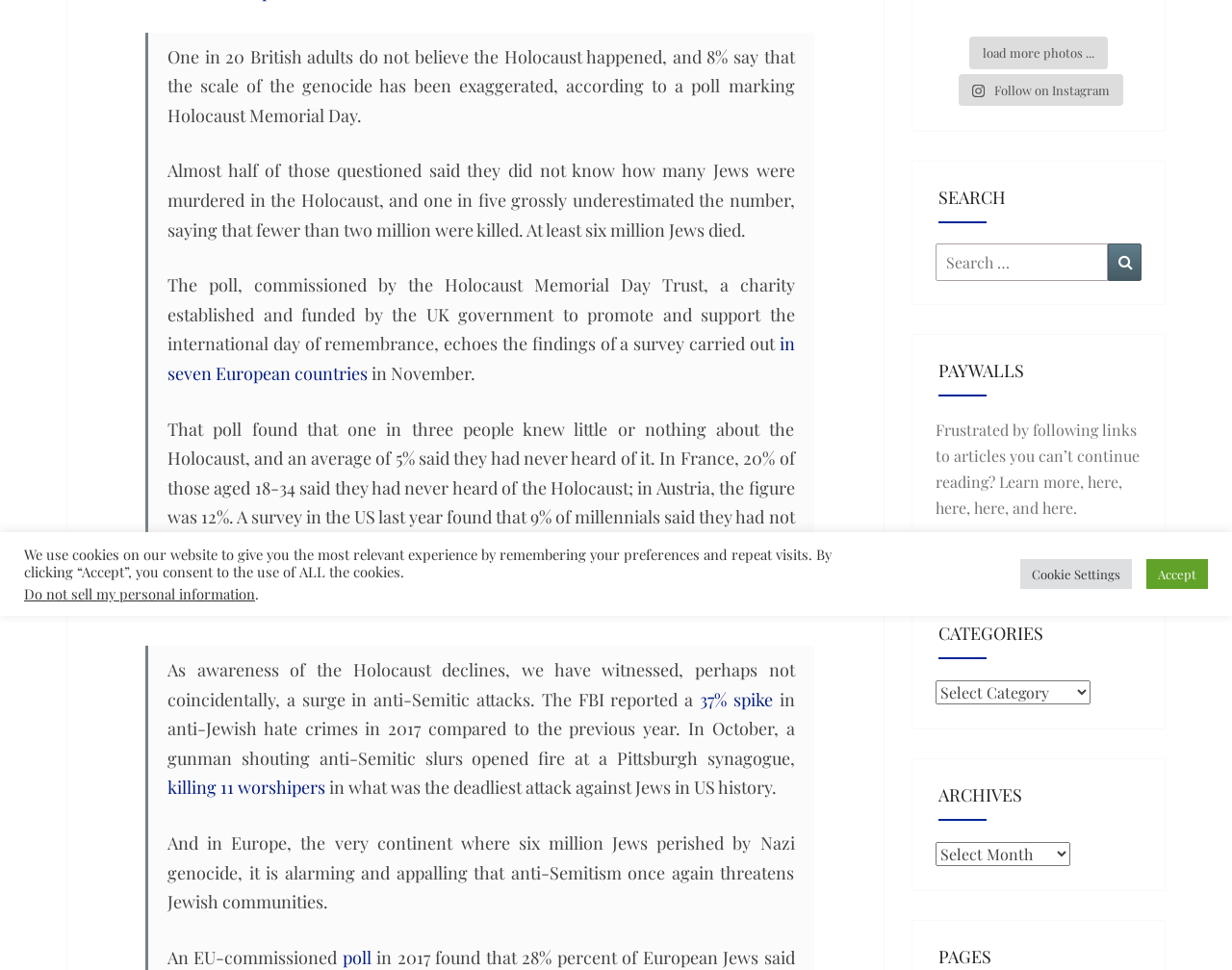Given the element description Cookie Settings, specify the bounding box coordinates of the corresponding UI element in the format (top-left x, top-left y, bottom-right x, bottom-right y). All values must be between 0 and 1.

[0.828, 0.576, 0.919, 0.607]